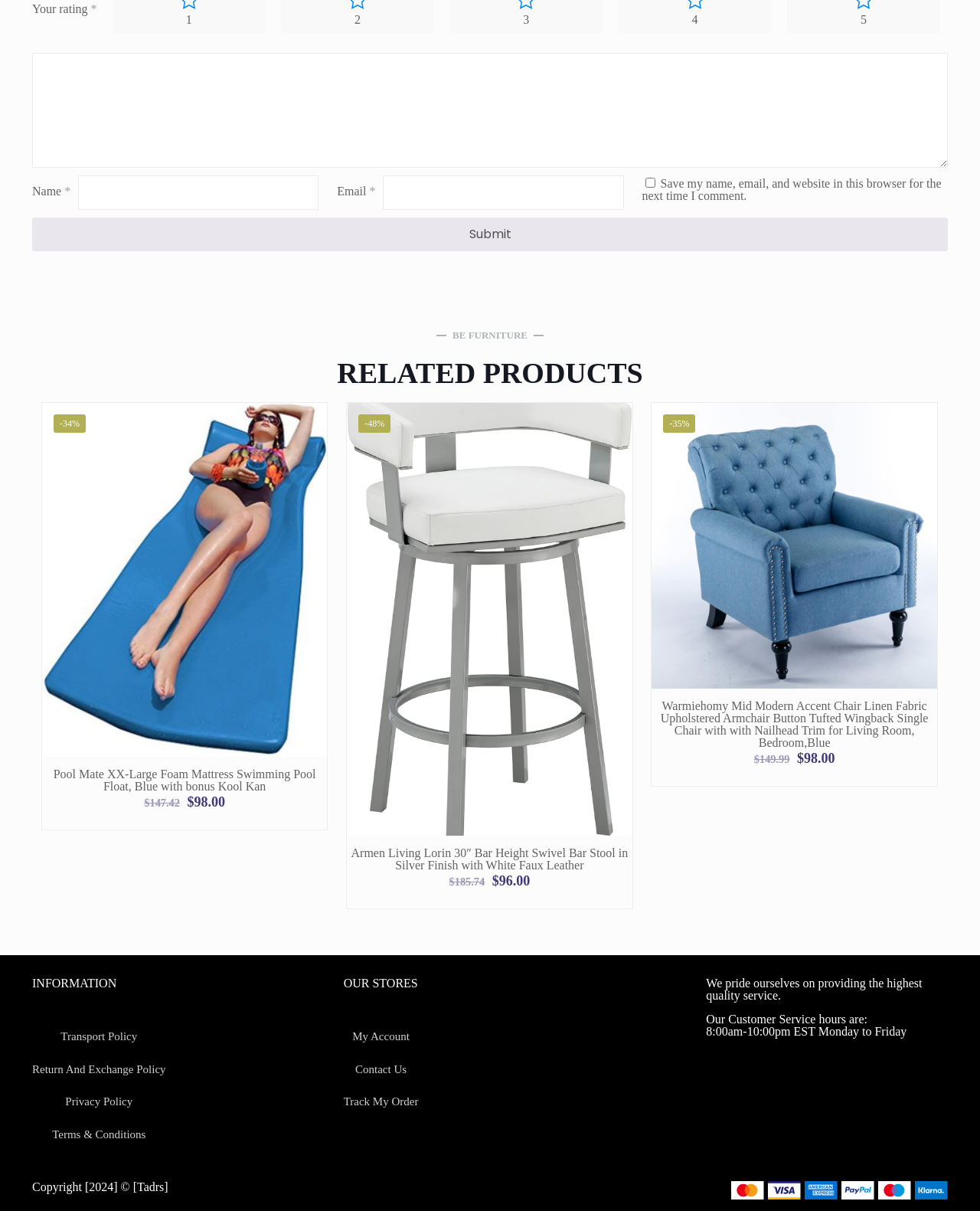Please find the bounding box coordinates of the element that must be clicked to perform the given instruction: "Contact Us". The coordinates should be four float numbers from 0 to 1, i.e., [left, top, right, bottom].

[0.351, 0.87, 0.427, 0.897]